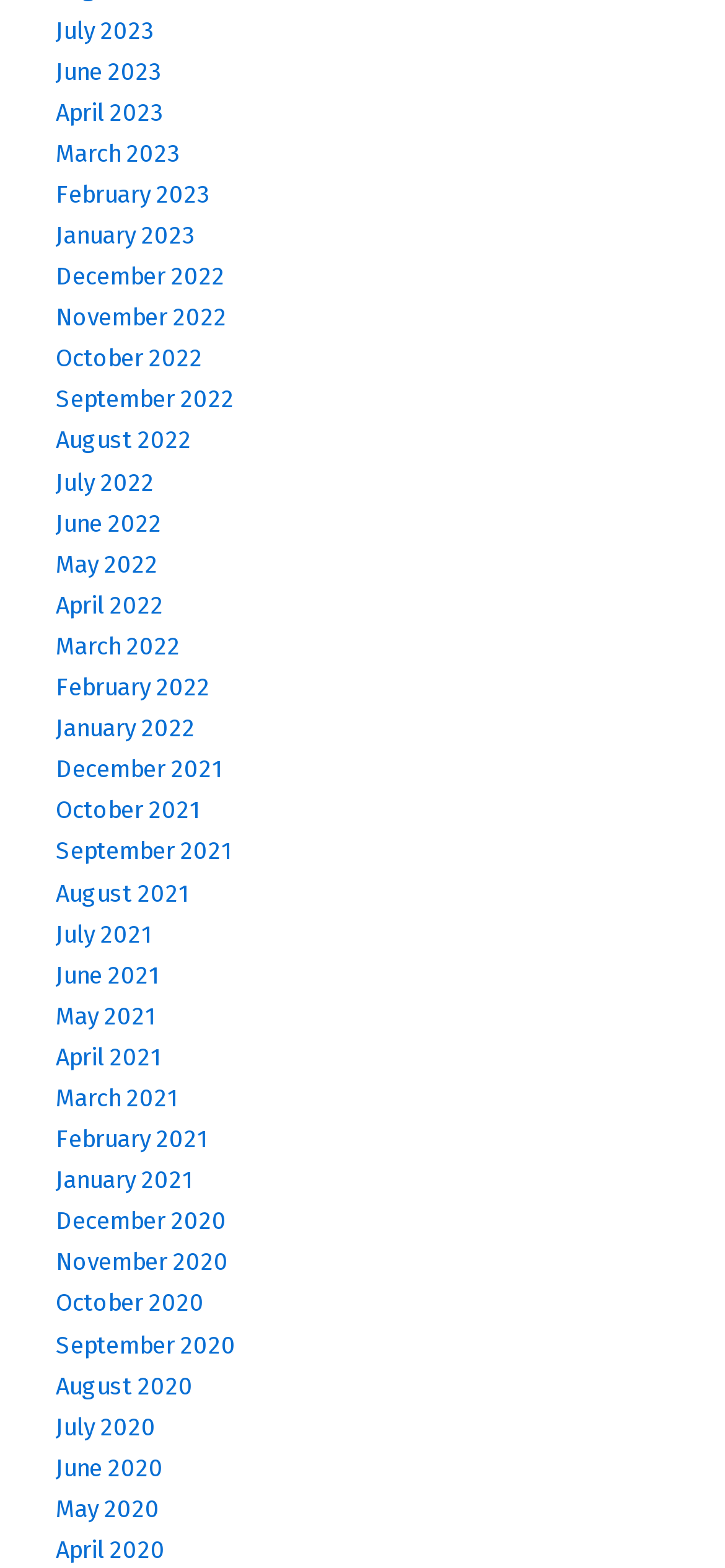Respond concisely with one word or phrase to the following query:
How many links are there in total?

96